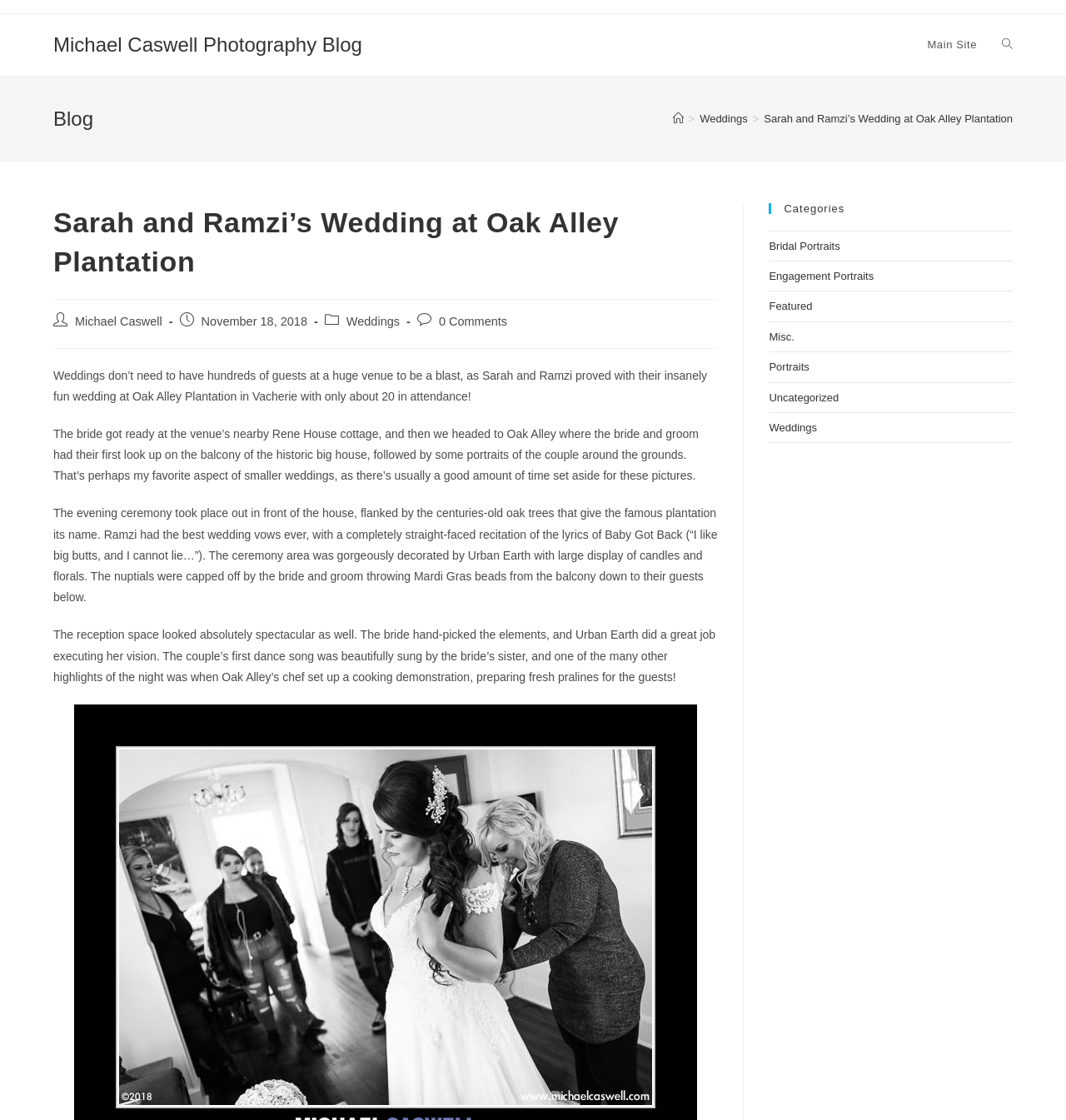What is the name of the bride in the wedding?
Using the screenshot, give a one-word or short phrase answer.

Sarah